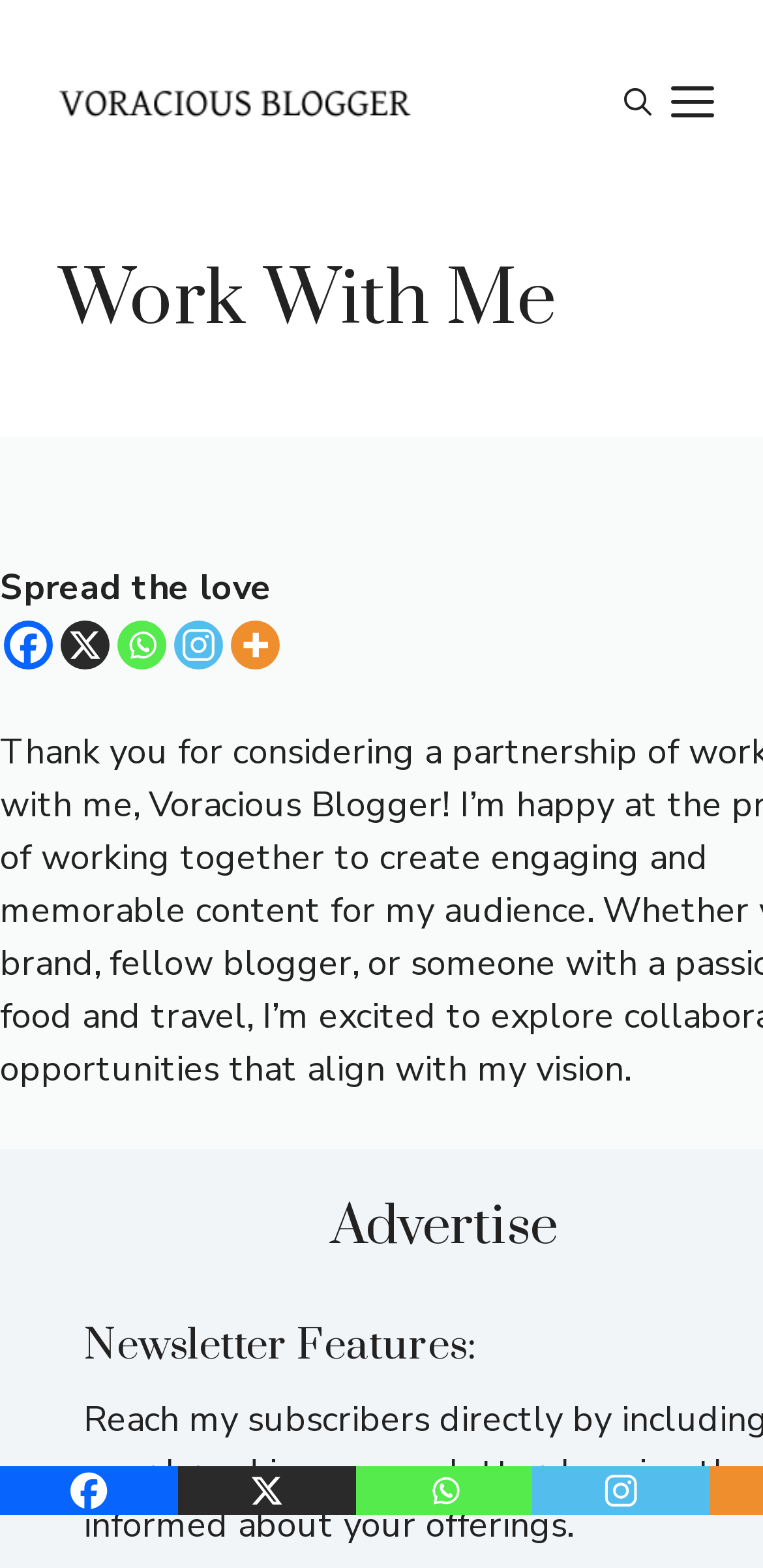Using the element description provided, determine the bounding box coordinates in the format (top-left x, top-left y, bottom-right x, bottom-right y). Ensure that all values are floating point numbers between 0 and 1. Element description: Menu

[0.867, 0.041, 0.949, 0.091]